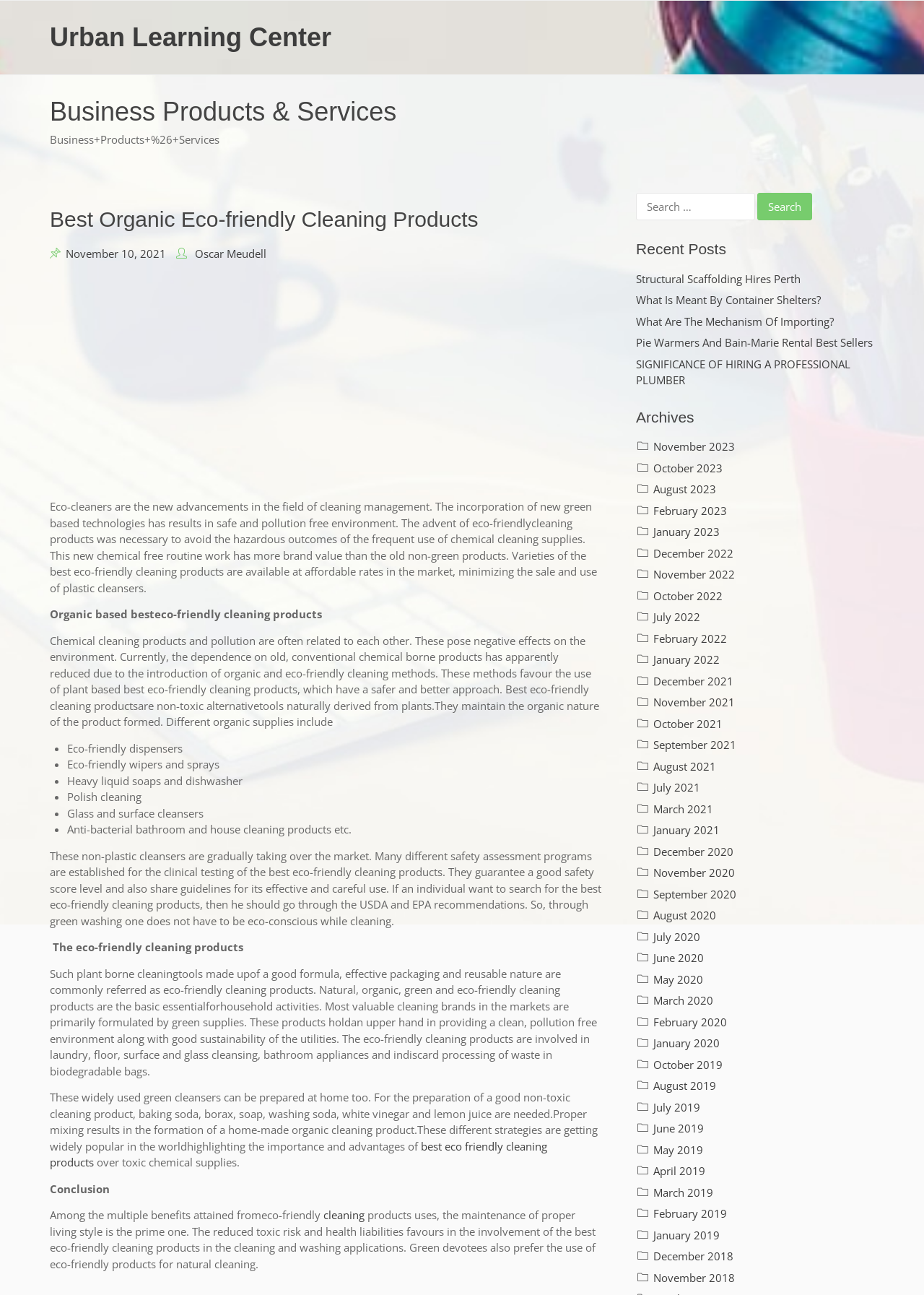Determine the bounding box coordinates of the region to click in order to accomplish the following instruction: "Search for something". Provide the coordinates as four float numbers between 0 and 1, specifically [left, top, right, bottom].

[0.688, 0.149, 0.946, 0.17]